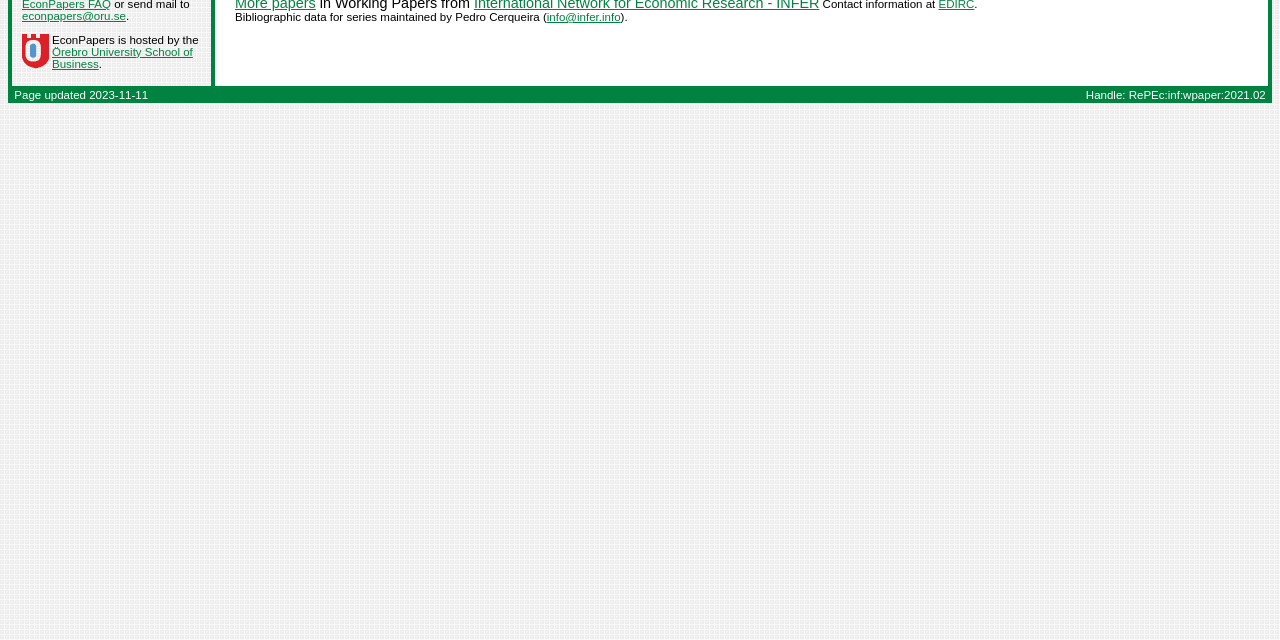Given the element description Contact Us, specify the bounding box coordinates of the corresponding UI element in the format (top-left x, top-left y, bottom-right x, bottom-right y). All values must be between 0 and 1.

None